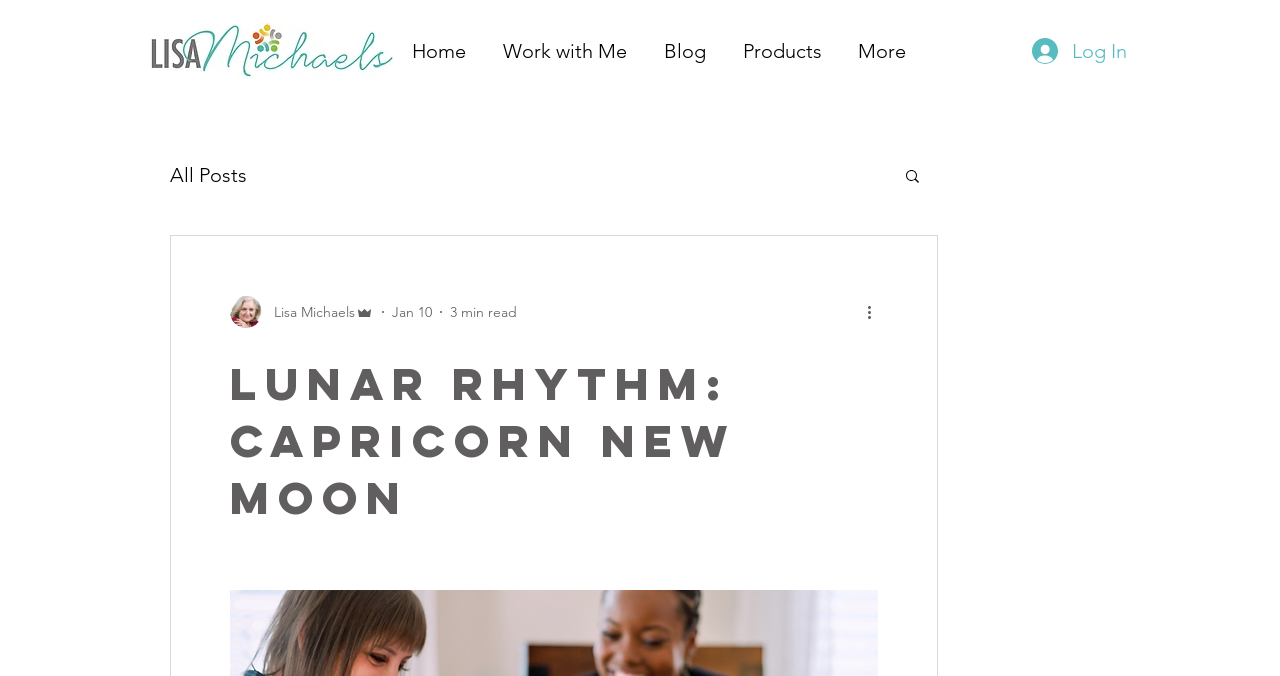Indicate the bounding box coordinates of the element that needs to be clicked to satisfy the following instruction: "View more actions". The coordinates should be four float numbers between 0 and 1, i.e., [left, top, right, bottom].

[0.675, 0.444, 0.694, 0.479]